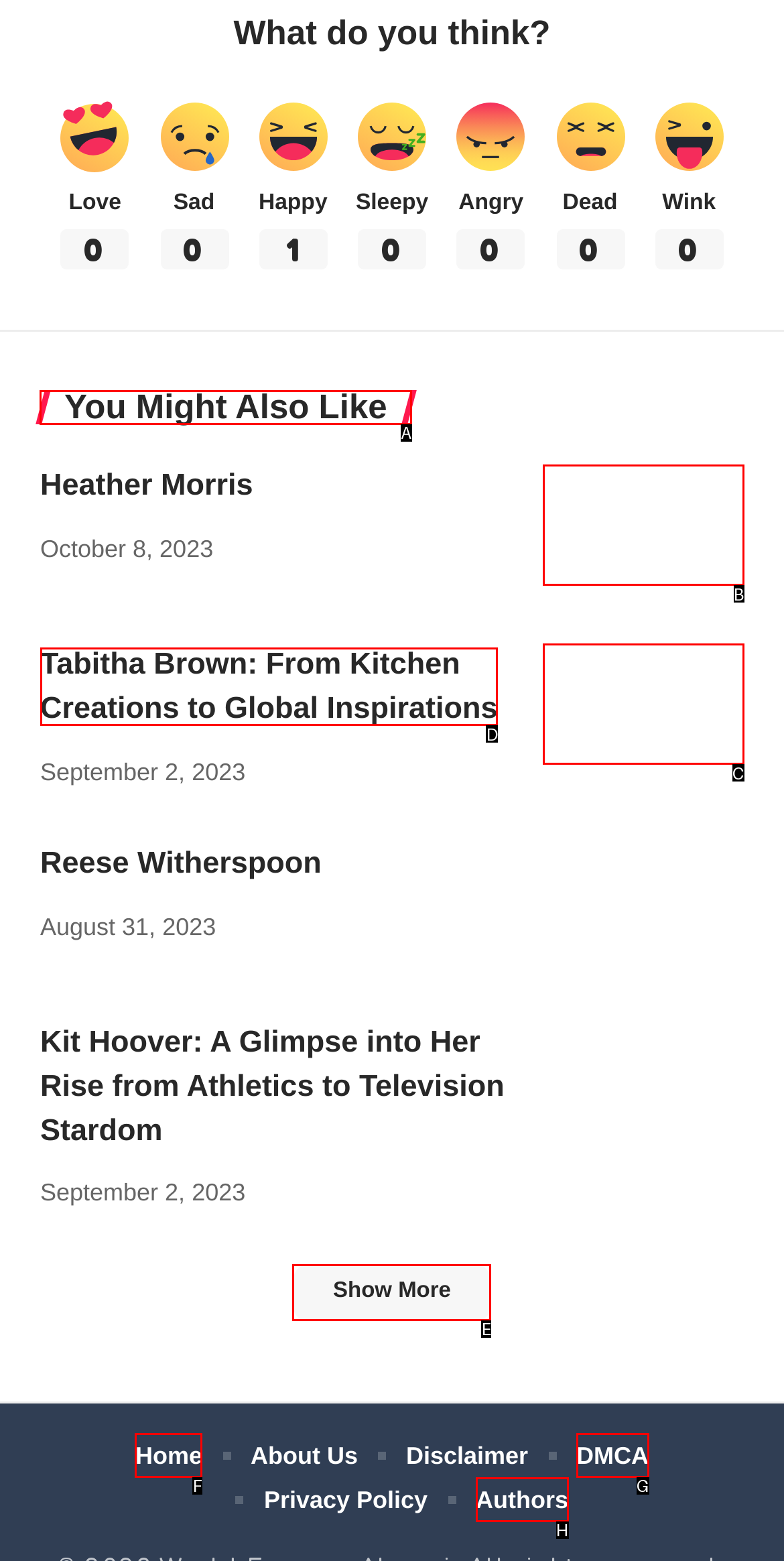For the task "View 'You Might Also Like'", which option's letter should you click? Answer with the letter only.

A